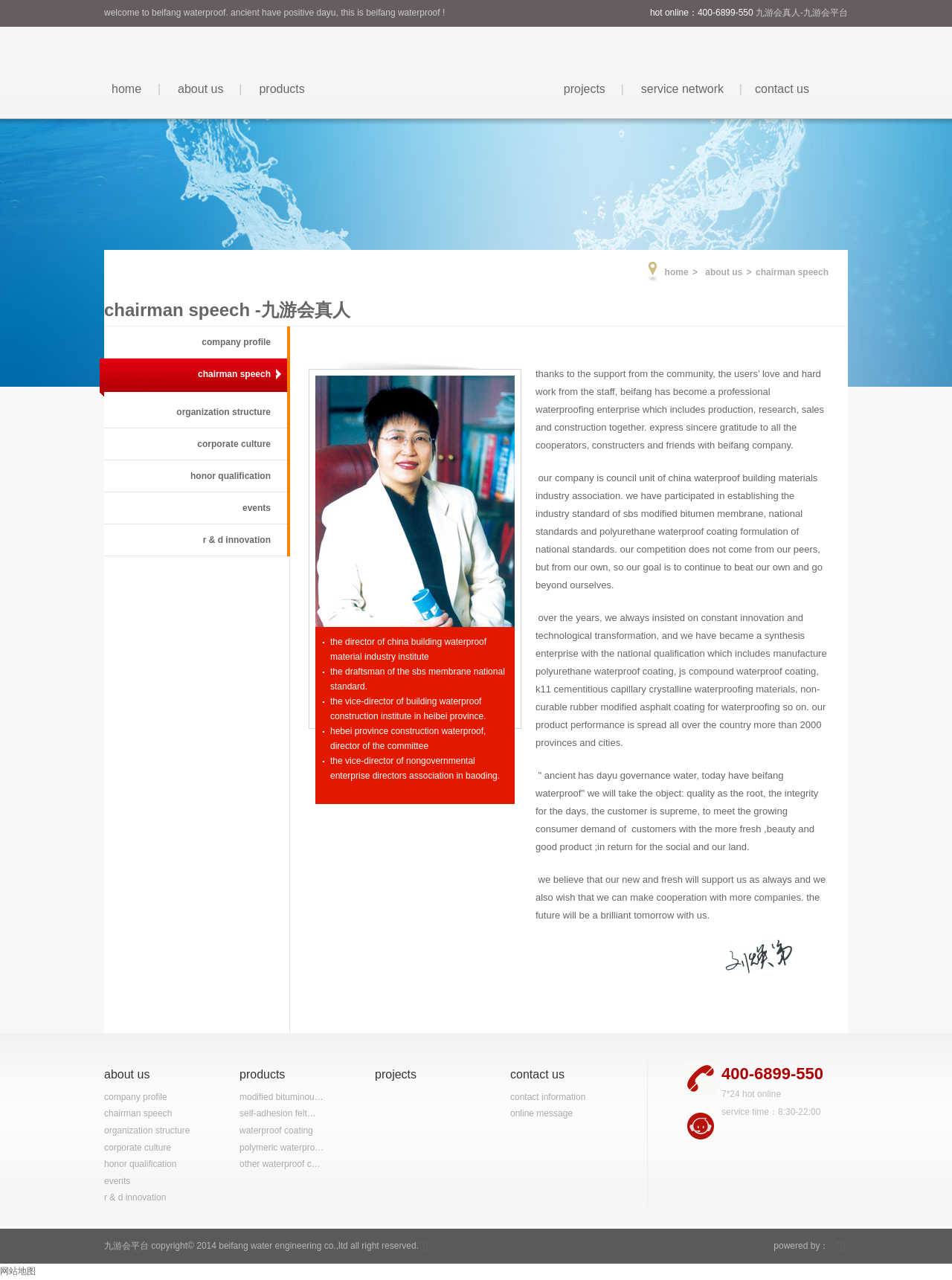Please locate the bounding box coordinates of the element that should be clicked to achieve the given instruction: "Go to Home page".

None